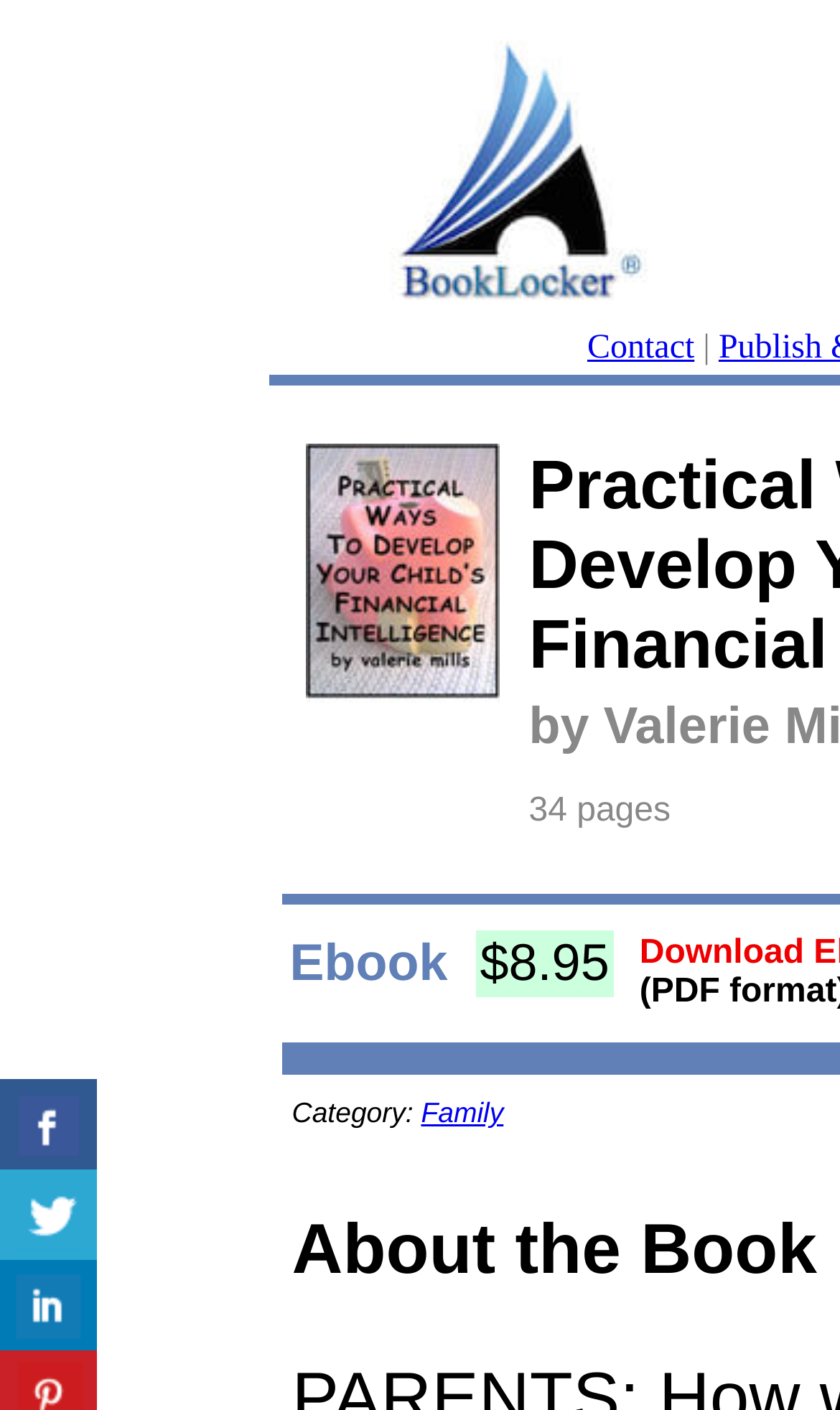Articulate a complete and detailed caption of the webpage elements.

This webpage is about a guide for parents to raise financially savvy and independent children. At the top, there are three social media links to share the content on Facebook, Twitter, and LinkedIn, aligned horizontally and taking up a small portion of the screen. 

Below these links, there is a section with a contact link and a separator line, followed by a table cell containing the title "Practical Ways To Develop Your Child's Financial Intelligence by Valerie Mills". This title is accompanied by an image, likely a book cover, positioned to its right. 

Underneath the title and image, there are two more table cells, one labeled "Ebook" and the other displaying the price "$8.95". 

Further down, there is a category section with the label "Category: Family", which includes a link to the "Family" category.